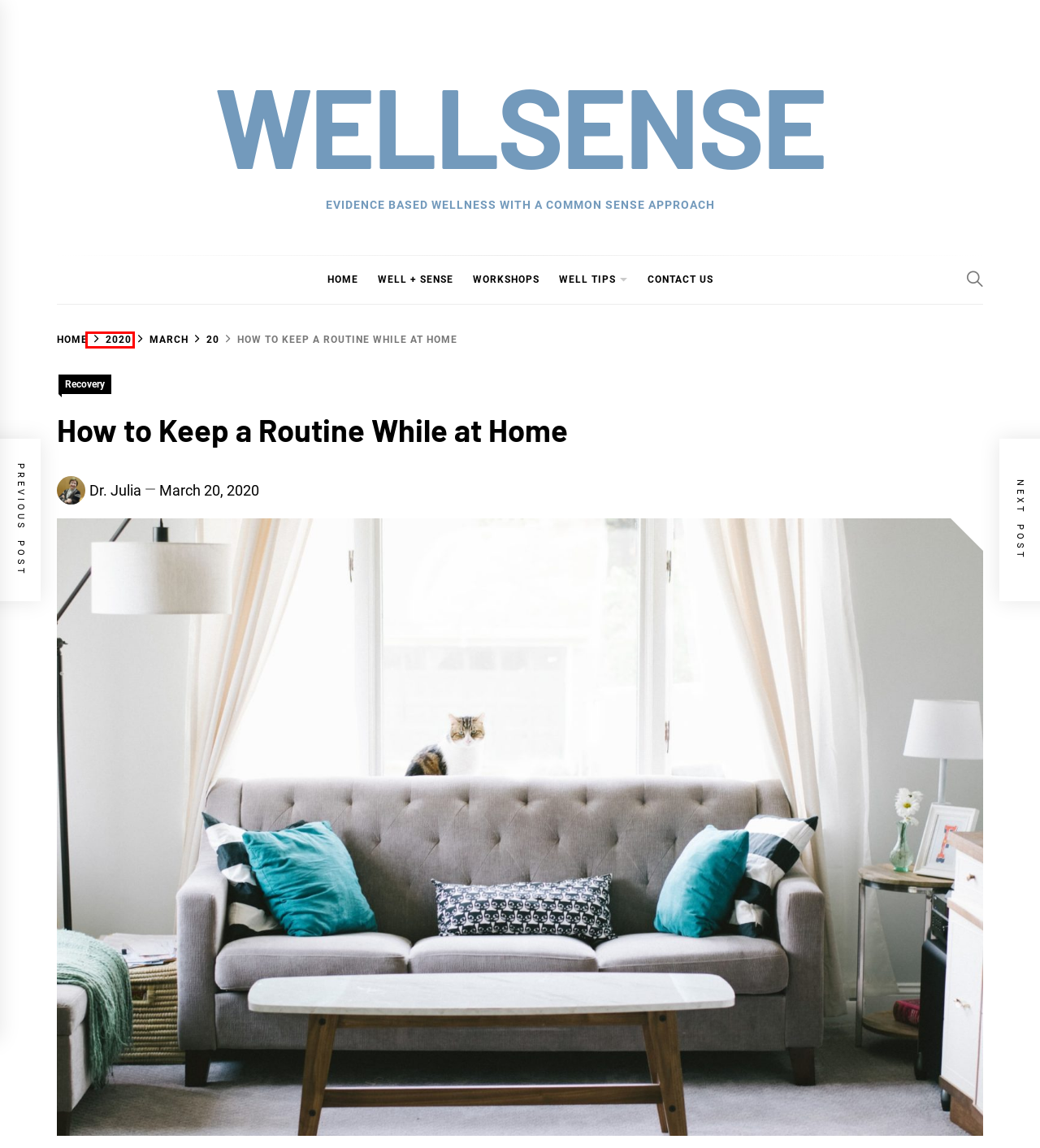Examine the screenshot of a webpage with a red bounding box around an element. Then, select the webpage description that best represents the new page after clicking the highlighted element. Here are the descriptions:
A. Recovery Archives - Wellsense
B. How to Boost Your Immune System with Food - Wellsense
C. March 20, 2020 - Wellsense
D. Dr. Julia, Author at Wellsense
E. The Facts (and Fiction) About Water During COVID-19 - Wellsense
F. 2020 - Wellsense
G. April 24, 2020 - Wellsense
H. March 2020 - Wellsense

F